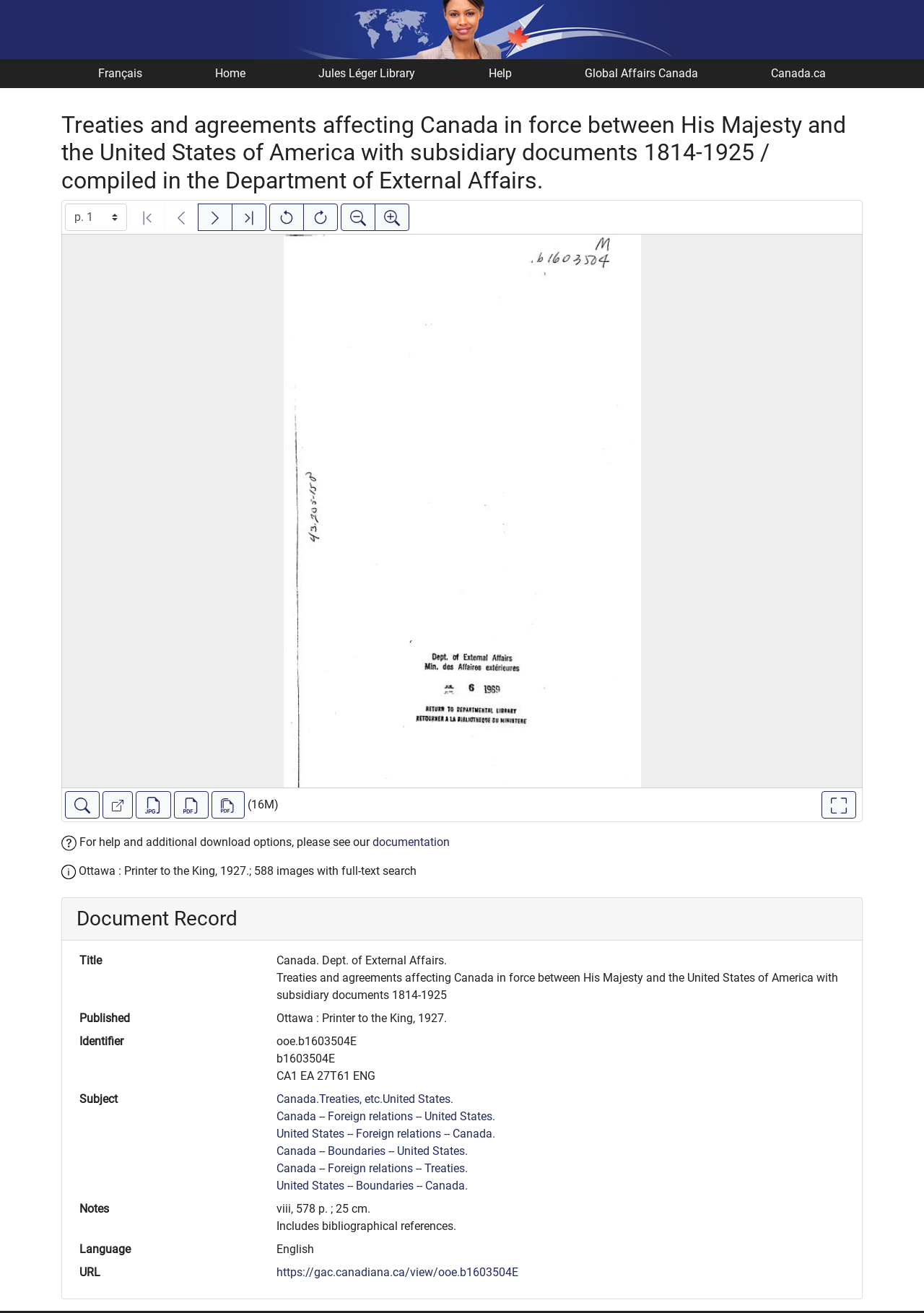Please provide the bounding box coordinates for the element that needs to be clicked to perform the instruction: "Select image". The coordinates must consist of four float numbers between 0 and 1, formatted as [left, top, right, bottom].

[0.07, 0.155, 0.138, 0.176]